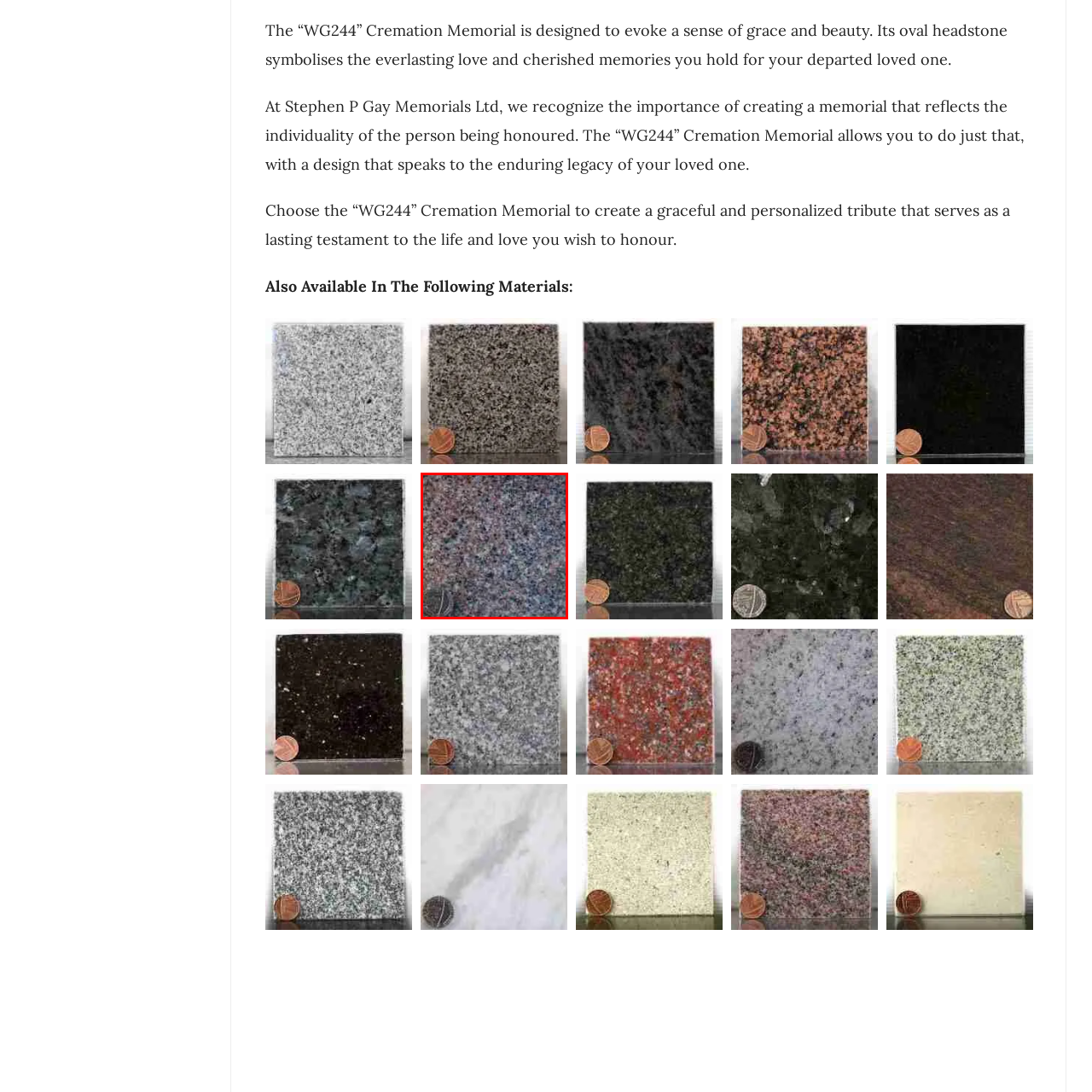Direct your attention to the section marked by the red bounding box and construct a detailed answer to the following question based on the image: What is the texture of the granite?

The caption describes the granite as having a 'subtle texture', which implies that the texture is not coarse or rough, but rather smooth and refined.